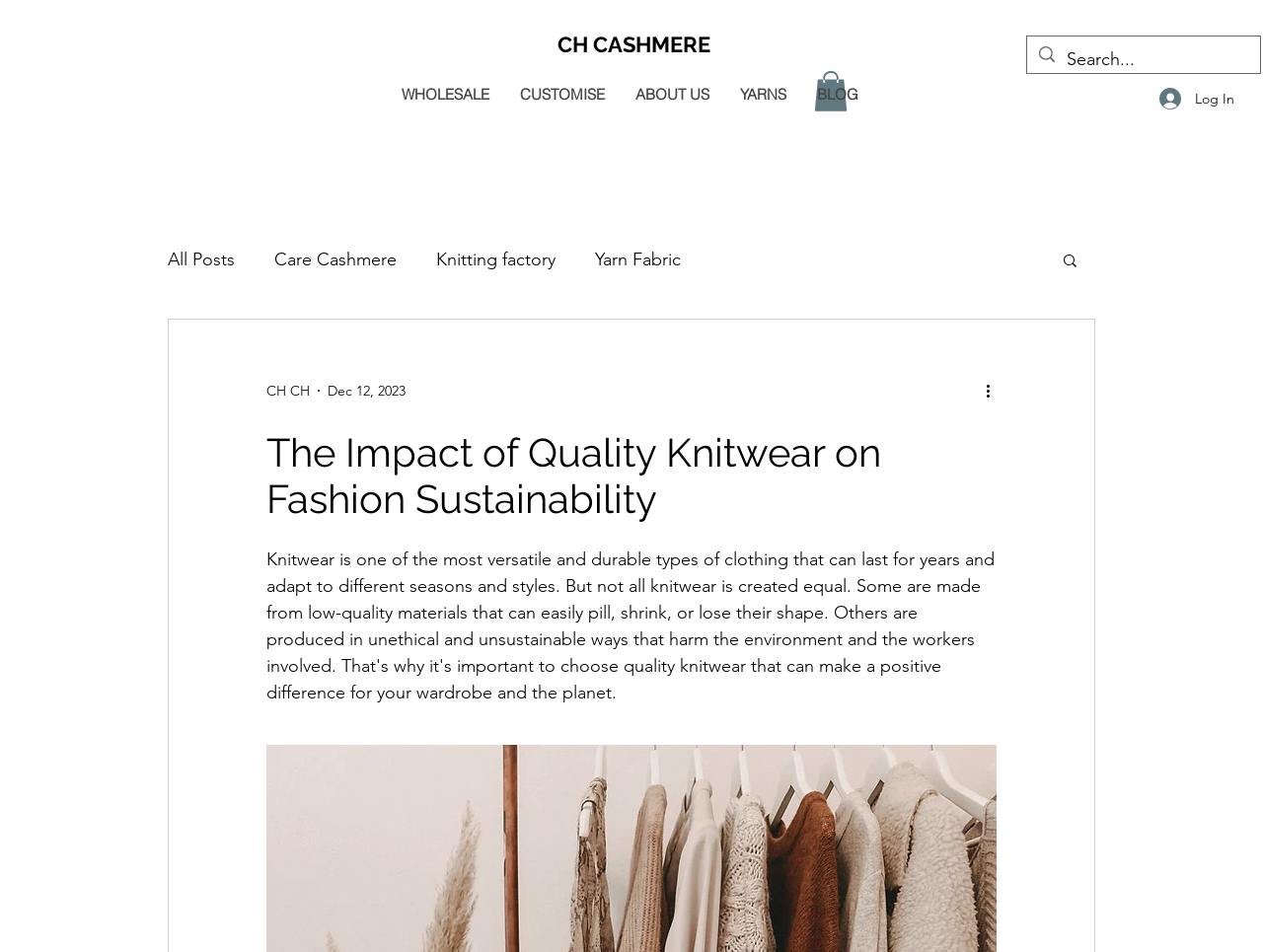Explain the contents of the webpage comprehensively.

This webpage is about Quality Knitwear Fashion Sustainability, focusing on the intersection of fashion, sustainability, and quality. At the top left, there is a link to "CH CASHMERE" and a button with an image. To the right of these elements, there is a search bar with a magnifying glass icon and a search box where users can input text. 

Below the search bar, there is a navigation menu labeled "Site" that contains several links, including "WHOLESALE", "CUSTOMISE", "ABOUT US", "YARNS", and "BLOG". The "BLOG" link has a dropdown menu with several sub-links, including "All Posts", "Care Cashmere", "Knitting factory", and "Yarn Fabric". 

On the right side of the page, there is a button labeled "Log In" with an image. Below the navigation menu, there is a heading that reads "The Impact of Quality Knitwear on Fashion Sustainability". This heading is positioned above a section that appears to be a blog post or article, with a date "Dec 12, 2023" and some text that is not specified. There is also a button labeled "More actions" with an image, and a generic element with the text "CH CH".